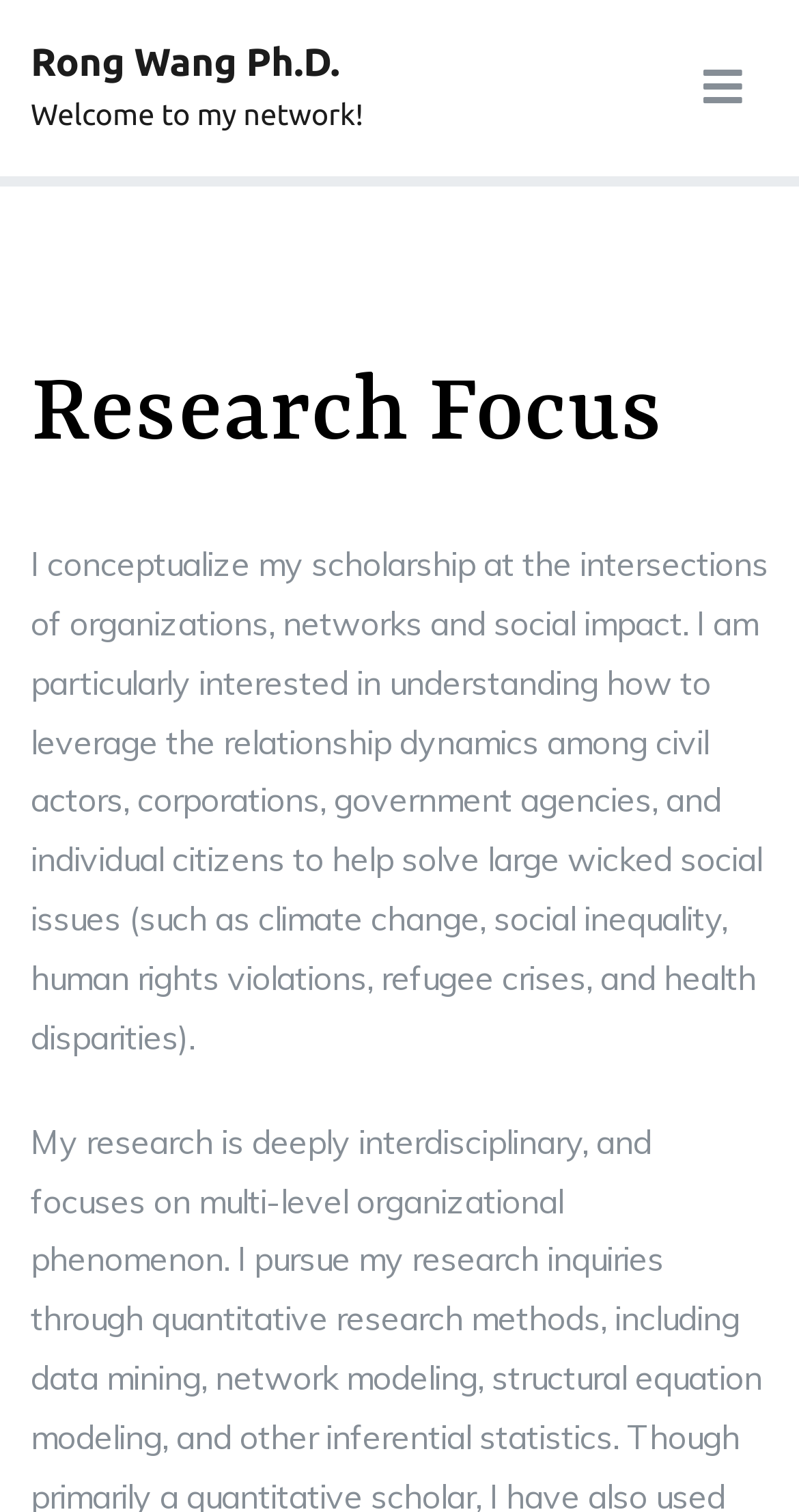From the element description: "aria-label="Primary Menu"", extract the bounding box coordinates of the UI element. The coordinates should be expressed as four float numbers between 0 and 1, in the order [left, top, right, bottom].

[0.88, 0.041, 0.929, 0.076]